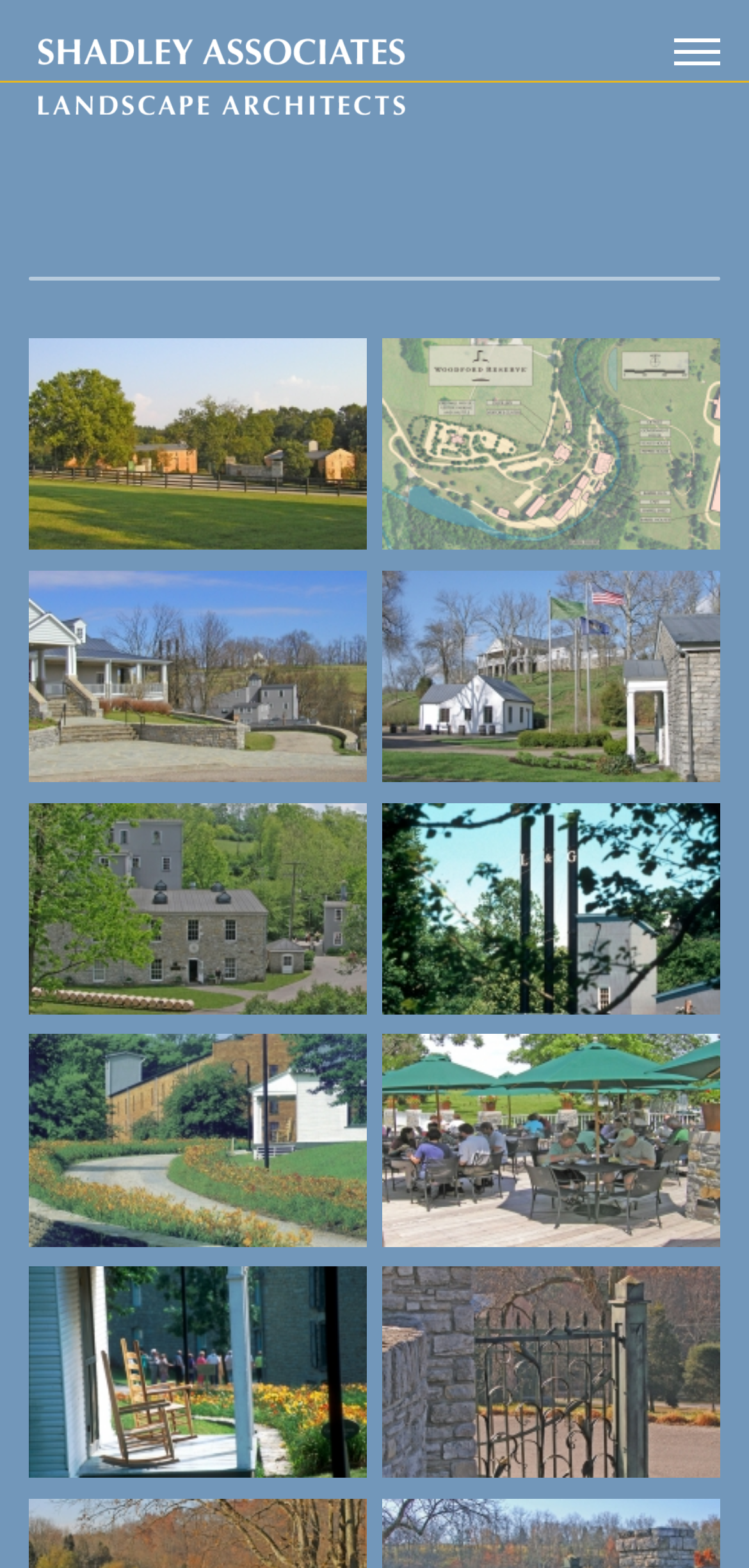Identify and provide the main heading of the webpage.

WOODFORD RESERVE DISTILLERY